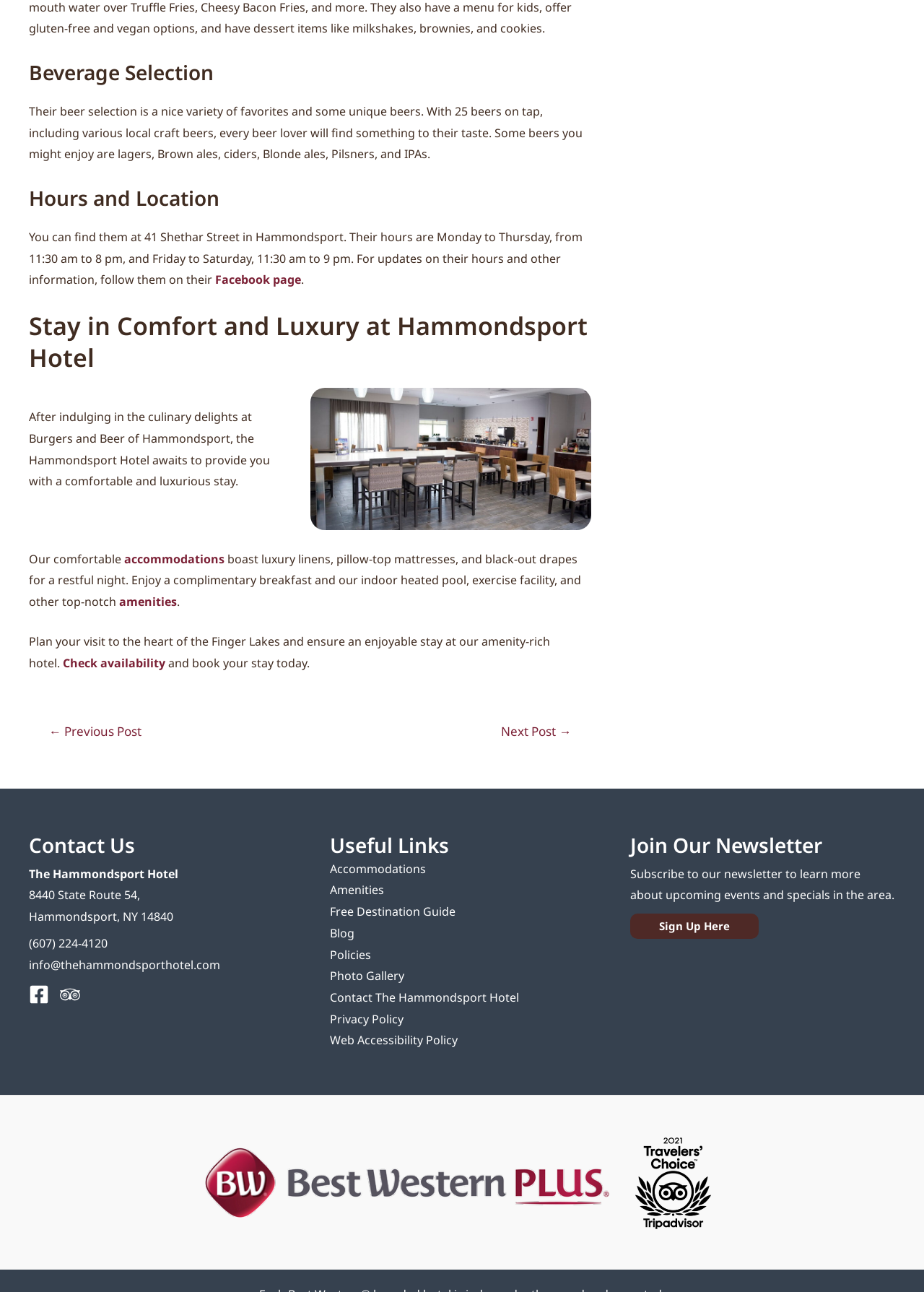Identify the bounding box coordinates for the element that needs to be clicked to fulfill this instruction: "Contact the hotel". Provide the coordinates in the format of four float numbers between 0 and 1: [left, top, right, bottom].

[0.031, 0.724, 0.116, 0.736]